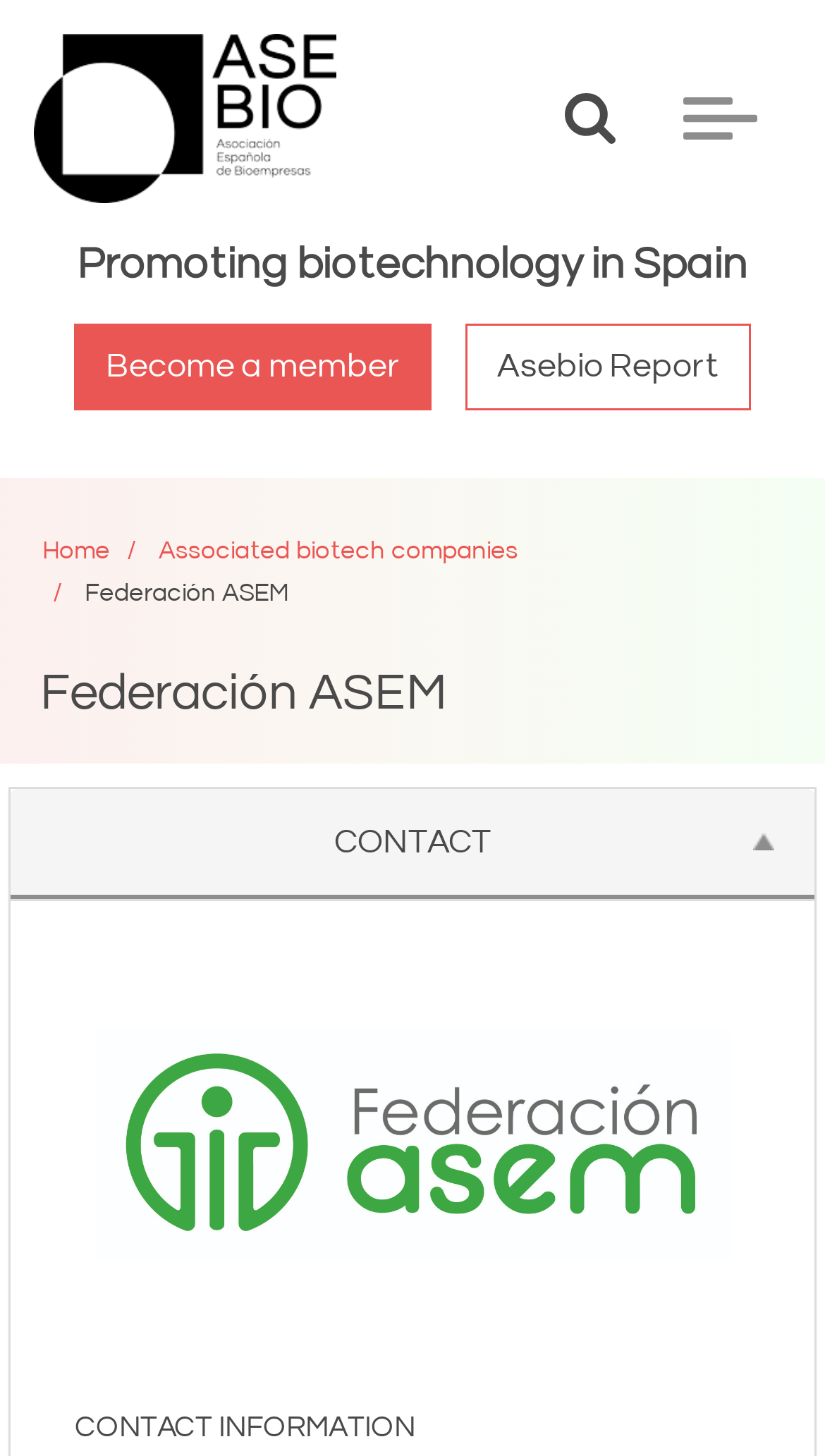Give a one-word or short-phrase answer to the following question: 
What is the purpose of the organization?

Promoting biotechnology